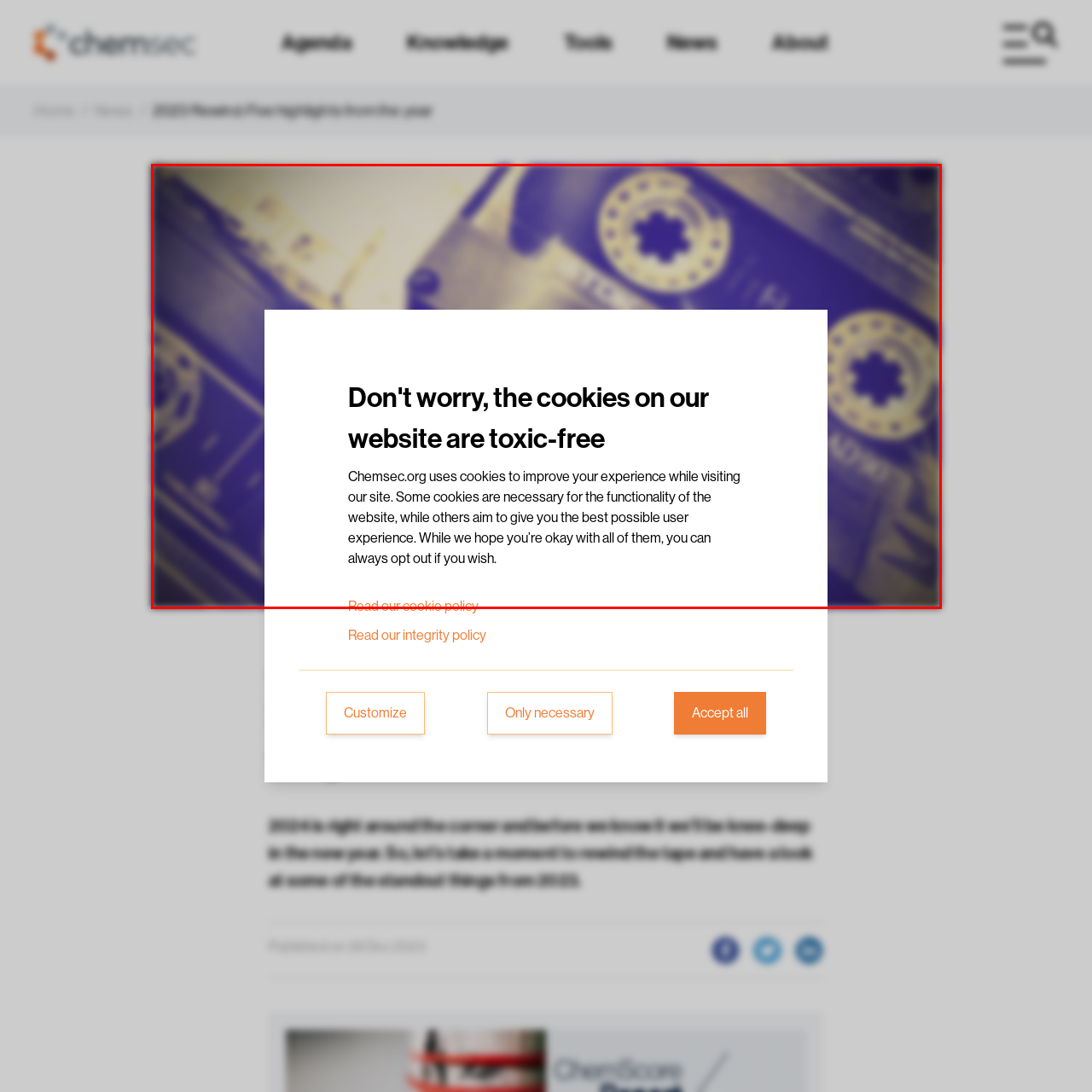Observe the image enclosed by the red rectangle, then respond to the question in one word or phrase:
What is the purpose of some cookies on the website?

optimizing user experience